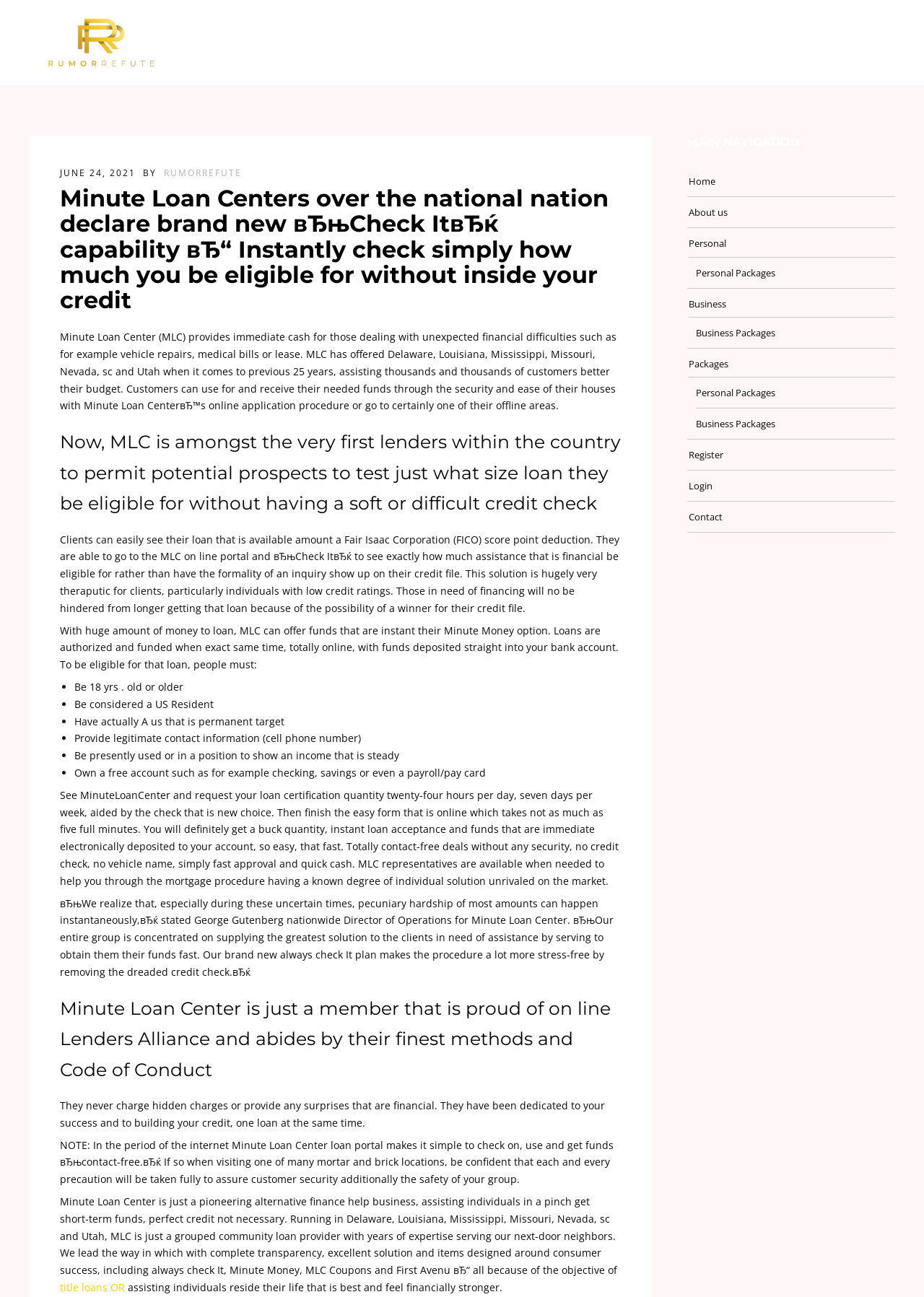Please identify the bounding box coordinates of the element on the webpage that should be clicked to follow this instruction: "Search for something". The bounding box coordinates should be given as four float numbers between 0 and 1, formatted as [left, top, right, bottom].

None